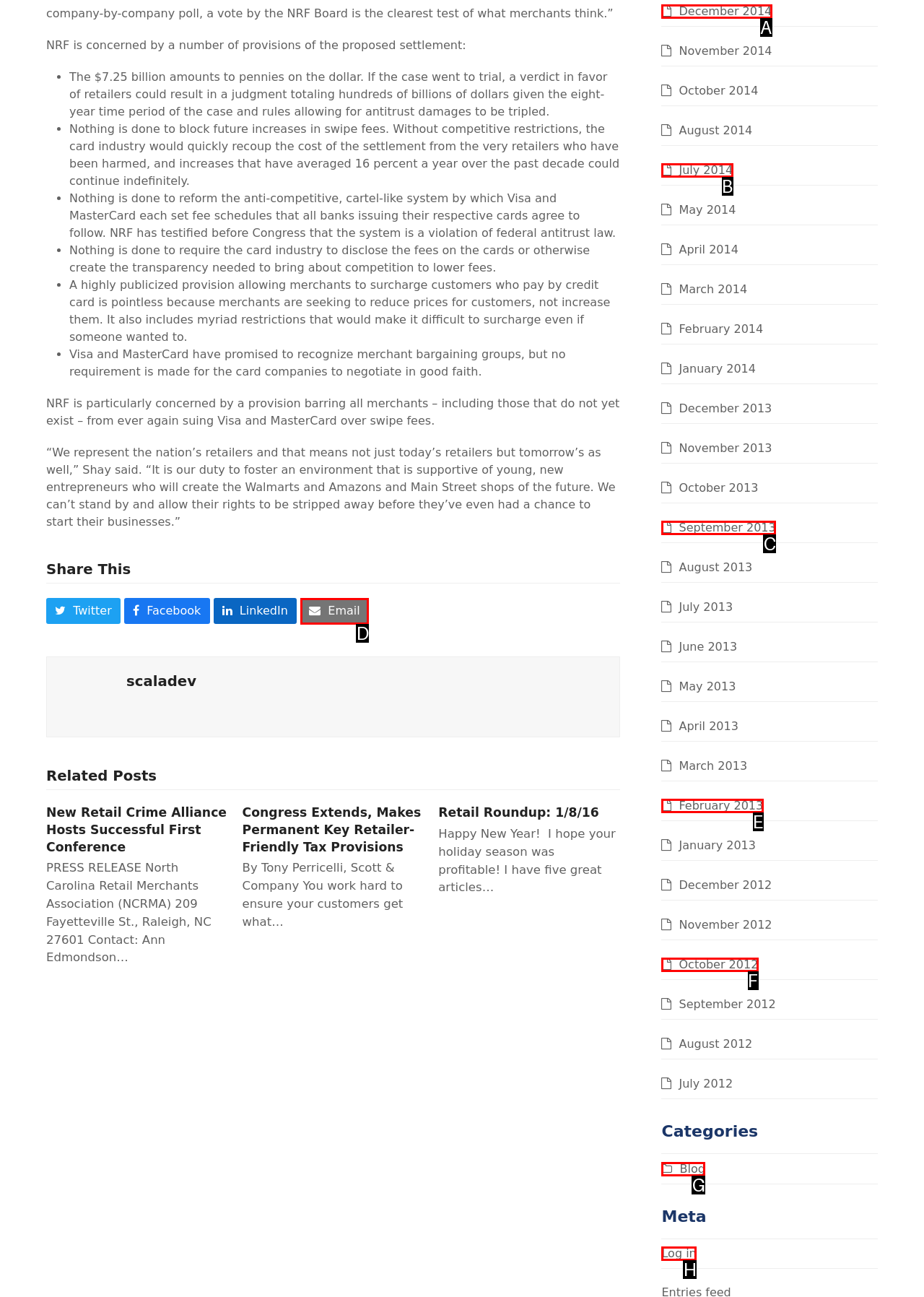Based on the description: Email, find the HTML element that matches it. Provide your answer as the letter of the chosen option.

D